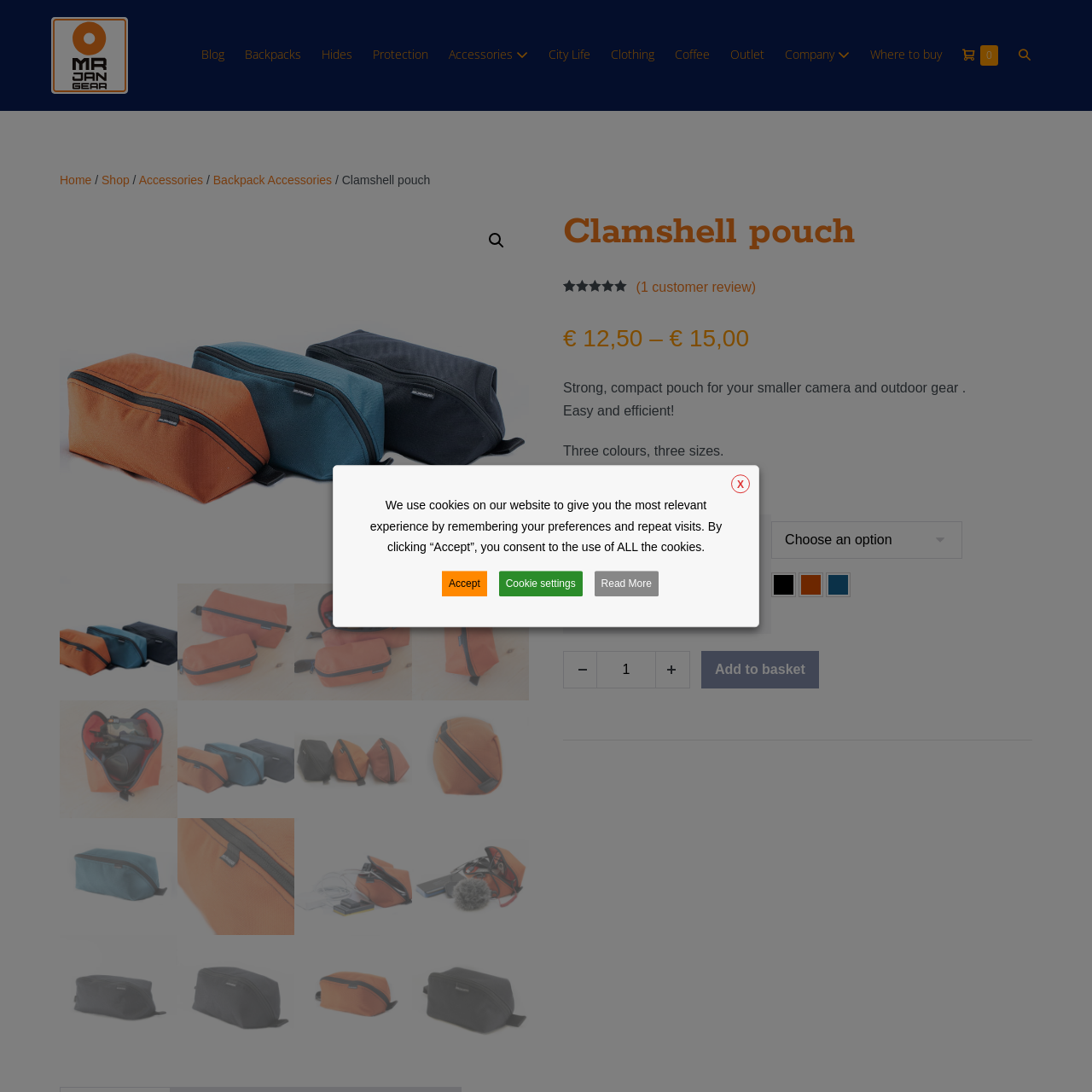Focus on the content inside the red-outlined area of the image and answer the ensuing question in detail, utilizing the information presented: What is the customer rating of the pouch?

The customer rating of the pouch is mentioned in the caption as 'a notable customer rating of 5.00 out of 5 based on user reviews', which indicates that the pouch has a perfect score from customers.